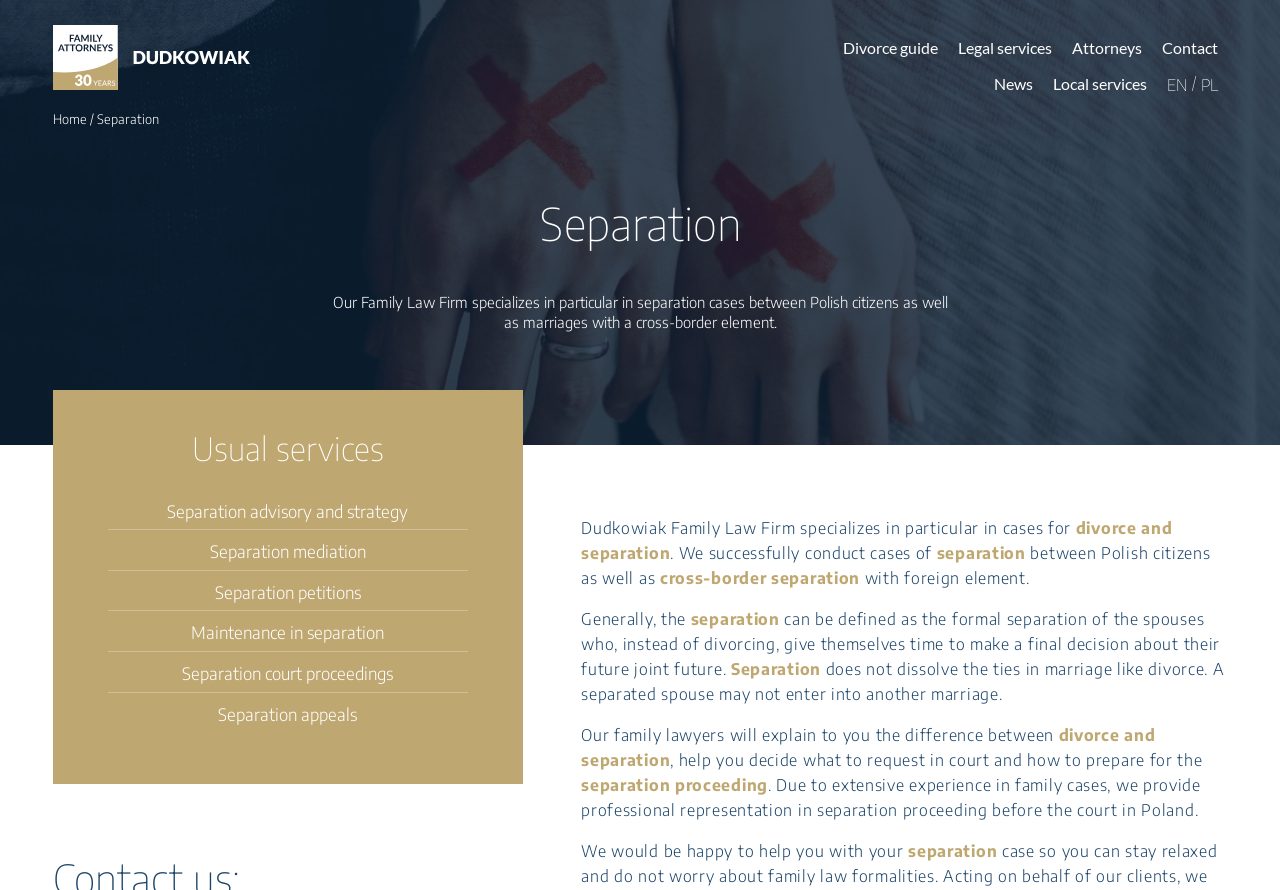Using the information from the screenshot, answer the following question thoroughly:
What is the difference between divorce and separation?

As explained on the webpage, separation does not dissolve the ties in marriage like divorce, and a separated spouse may not enter into another marriage. The webpage also mentions that their family lawyers can explain the difference between divorce and separation and help decide what to request in court.